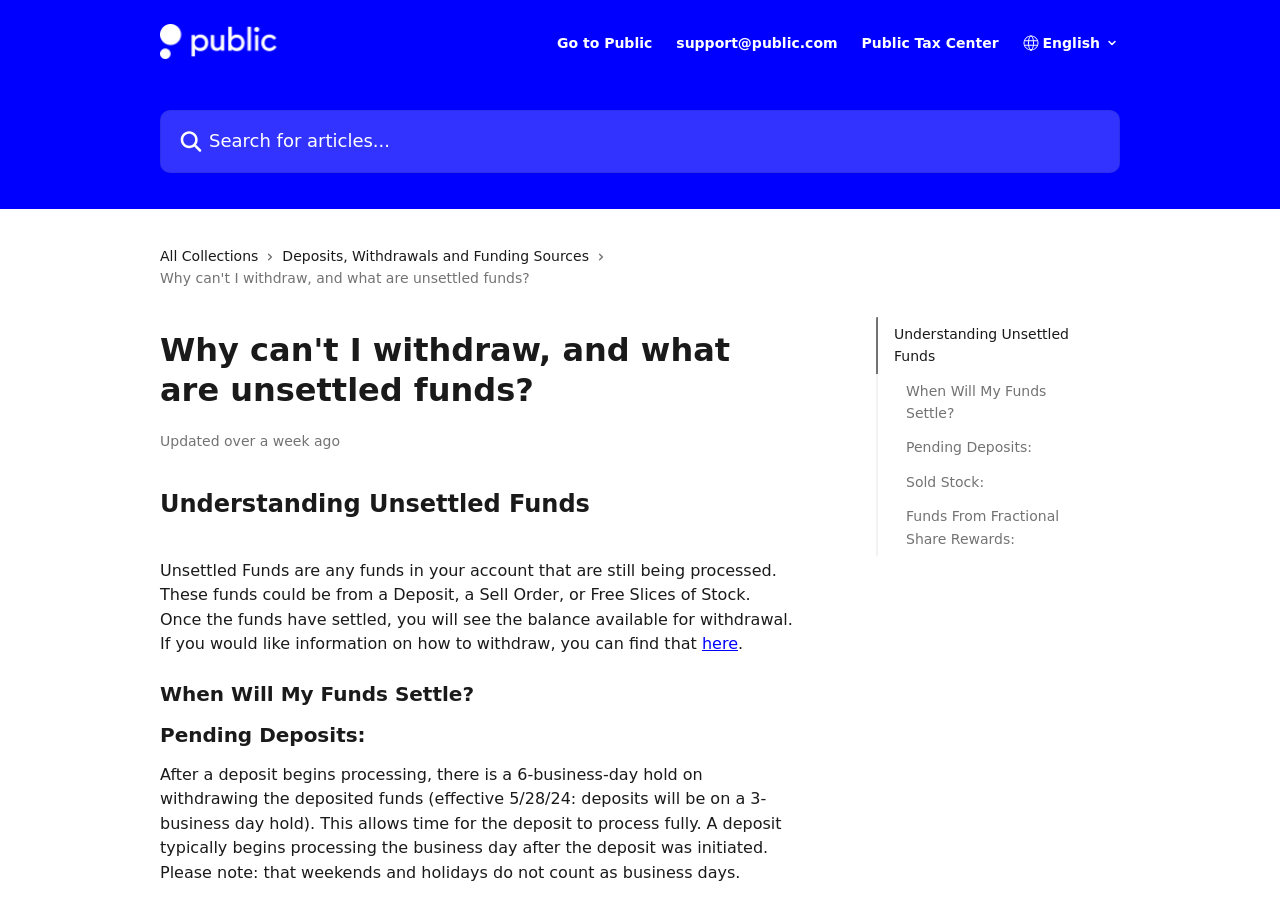Determine the bounding box coordinates of the target area to click to execute the following instruction: "Search for articles."

[0.125, 0.122, 0.875, 0.192]